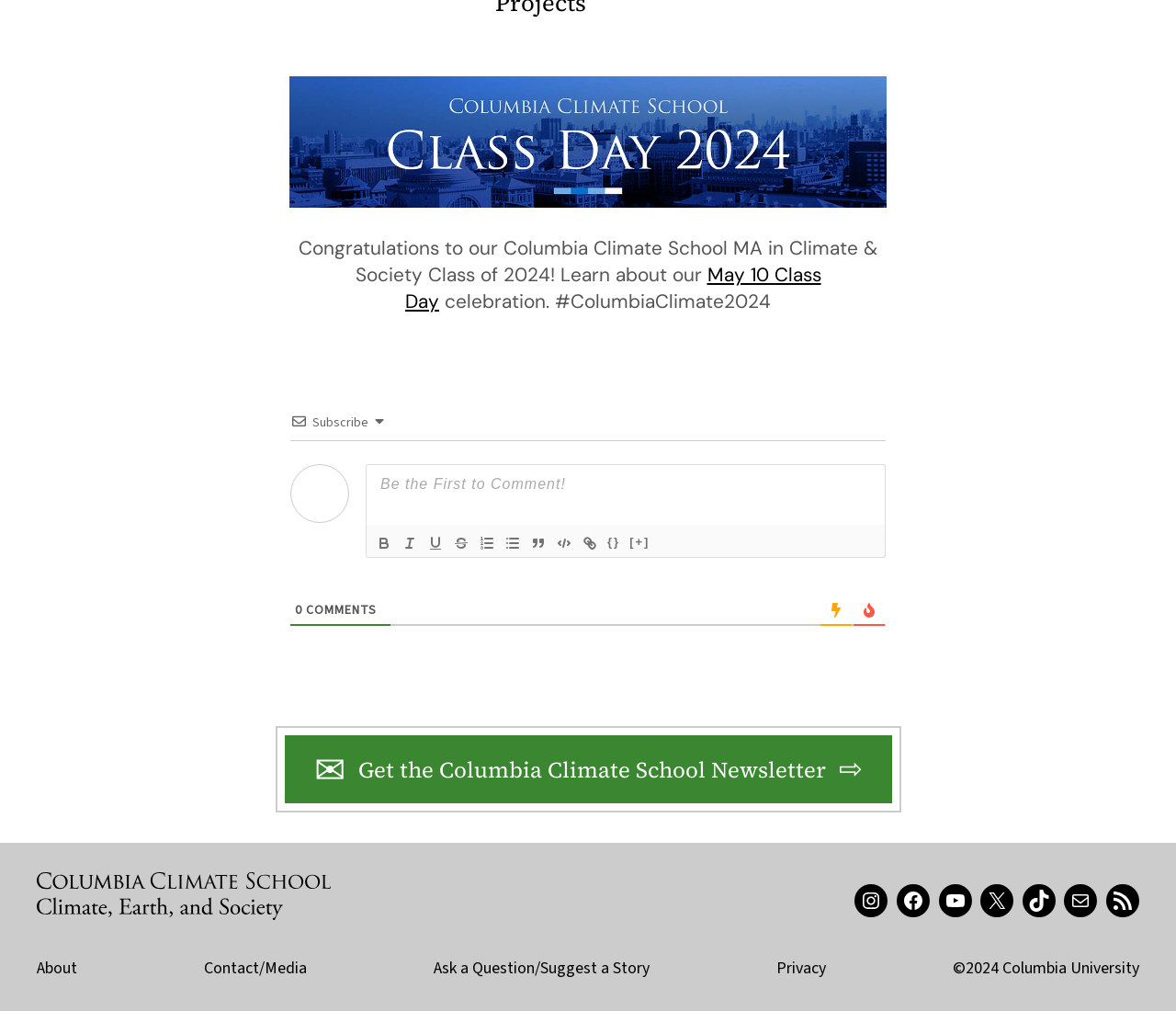Please respond to the question with a concise word or phrase:
What is the purpose of the buttons below the text?

Formatting options